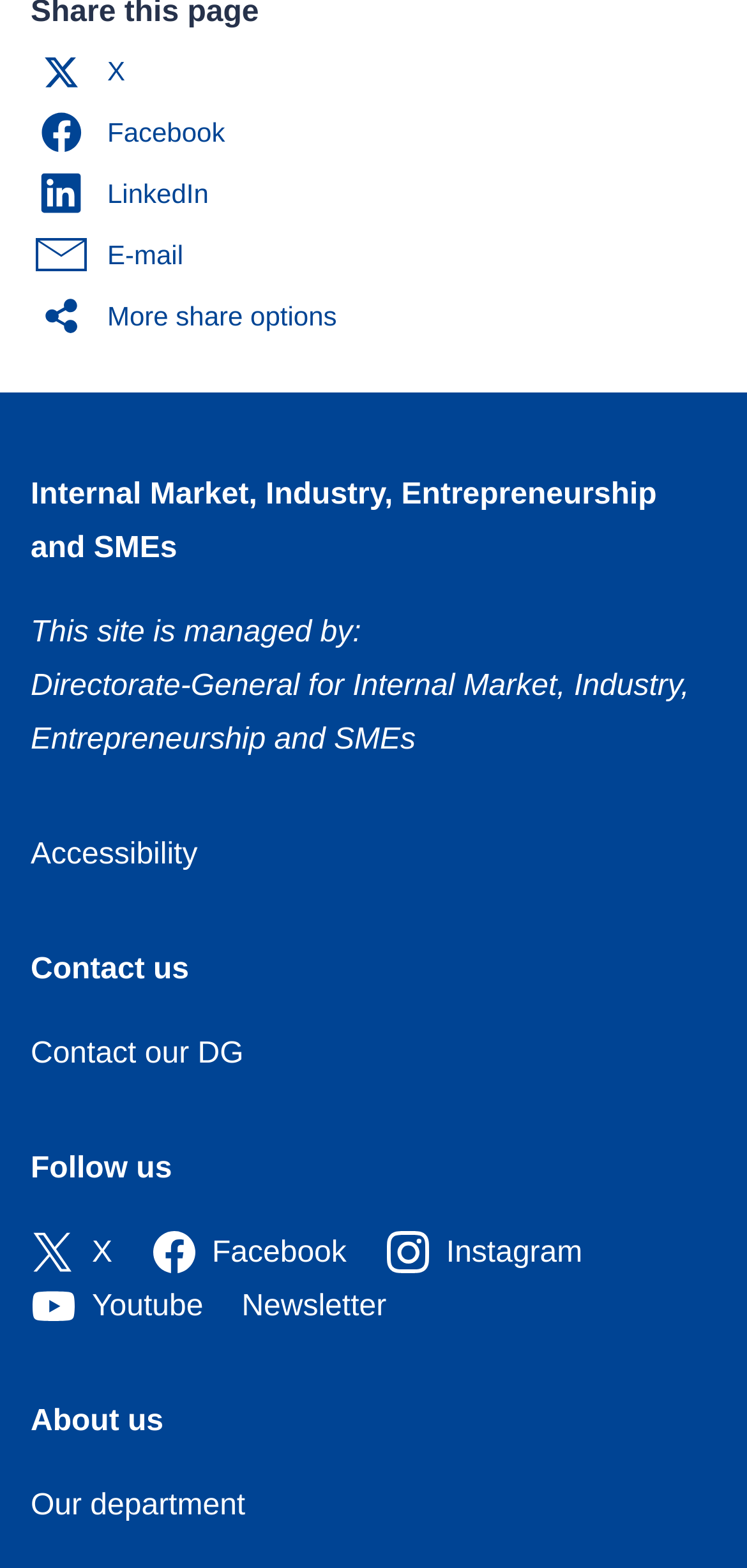Give the bounding box coordinates for this UI element: "Sports". The coordinates should be four float numbers between 0 and 1, arranged as [left, top, right, bottom].

None